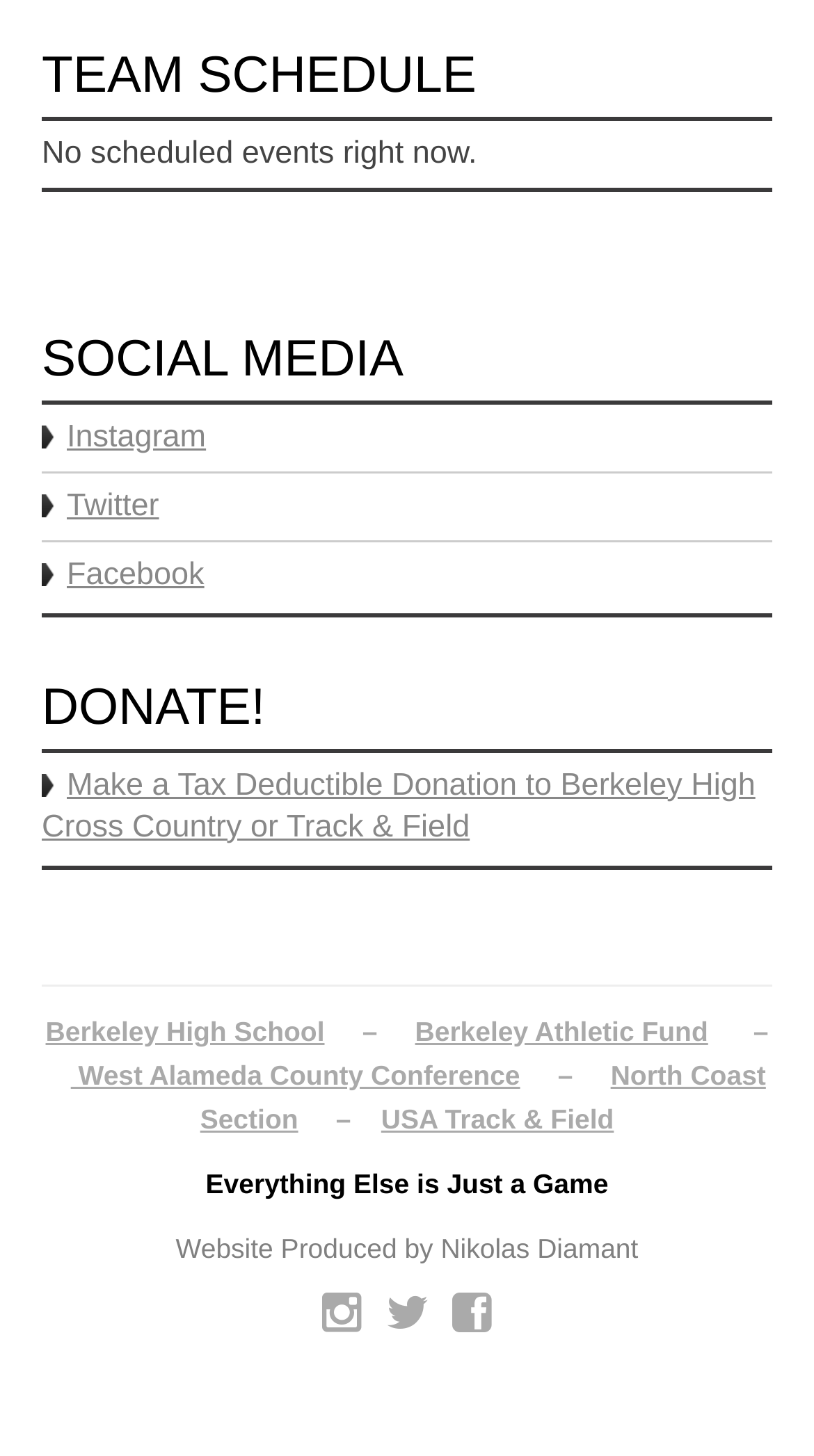Locate the bounding box coordinates of the element's region that should be clicked to carry out the following instruction: "view May 2024". The coordinates need to be four float numbers between 0 and 1, i.e., [left, top, right, bottom].

None